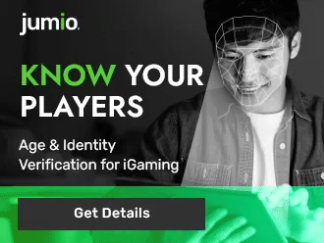Create a detailed narrative of what is happening in the image.

The image features a promotional advertisement from Jumio, emphasizing the importance of understanding and verifying players in the gaming industry. At the center, a young man is depicted engaging with digital technology, while an overlay graphic of facial recognition technology highlights features of his face, symbolizing age and identity verification. The tagline "KNOW YOUR PLAYERS" is prominently displayed in bold green text, underscoring the message of player verification. Below the image, a call-to-action button reads "Get Details," inviting viewers to learn more about Jumio’s solutions for ensuring compliance and safety in iGaming environments. The overall design combines vibrant graphics with a sleek layout, effectively communicating the innovative approach Jumio takes toward identity verification.